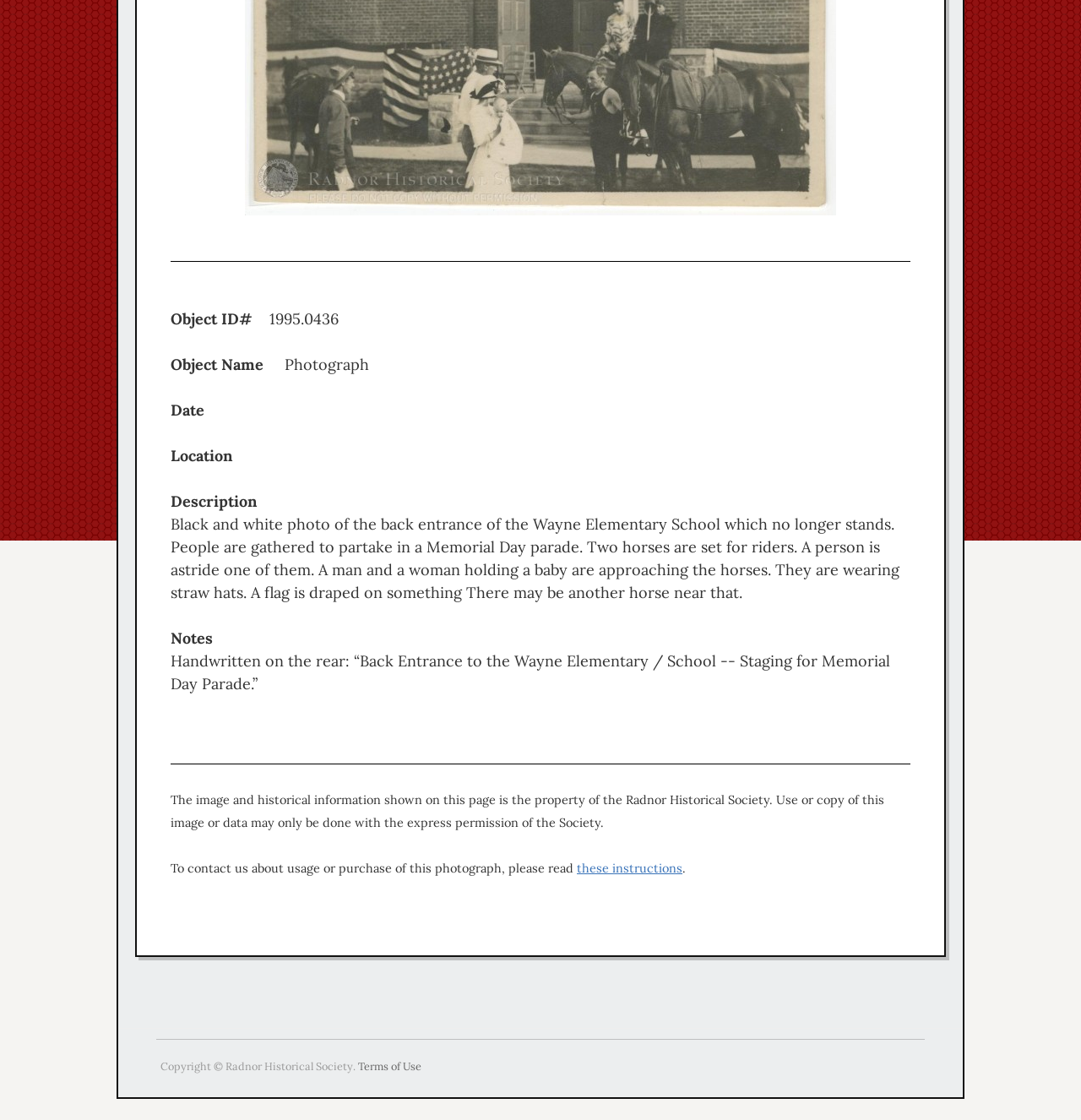Using the provided description: "biz directory", find the bounding box coordinates of the corresponding UI element. The output should be four float numbers between 0 and 1, in the format [left, top, right, bottom].

None